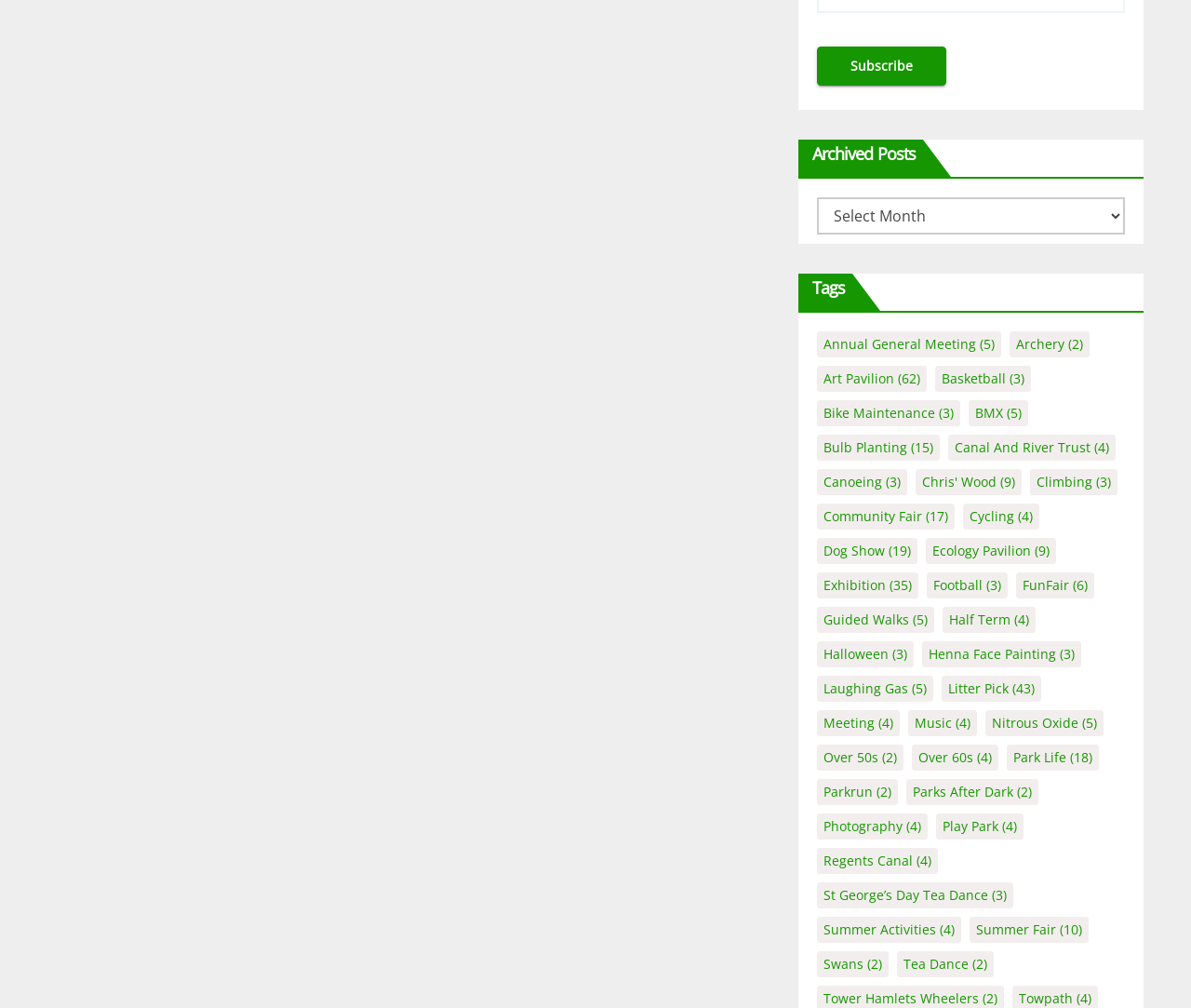Please answer the following question using a single word or phrase: 
What is the last tag listed?

Tea Dance